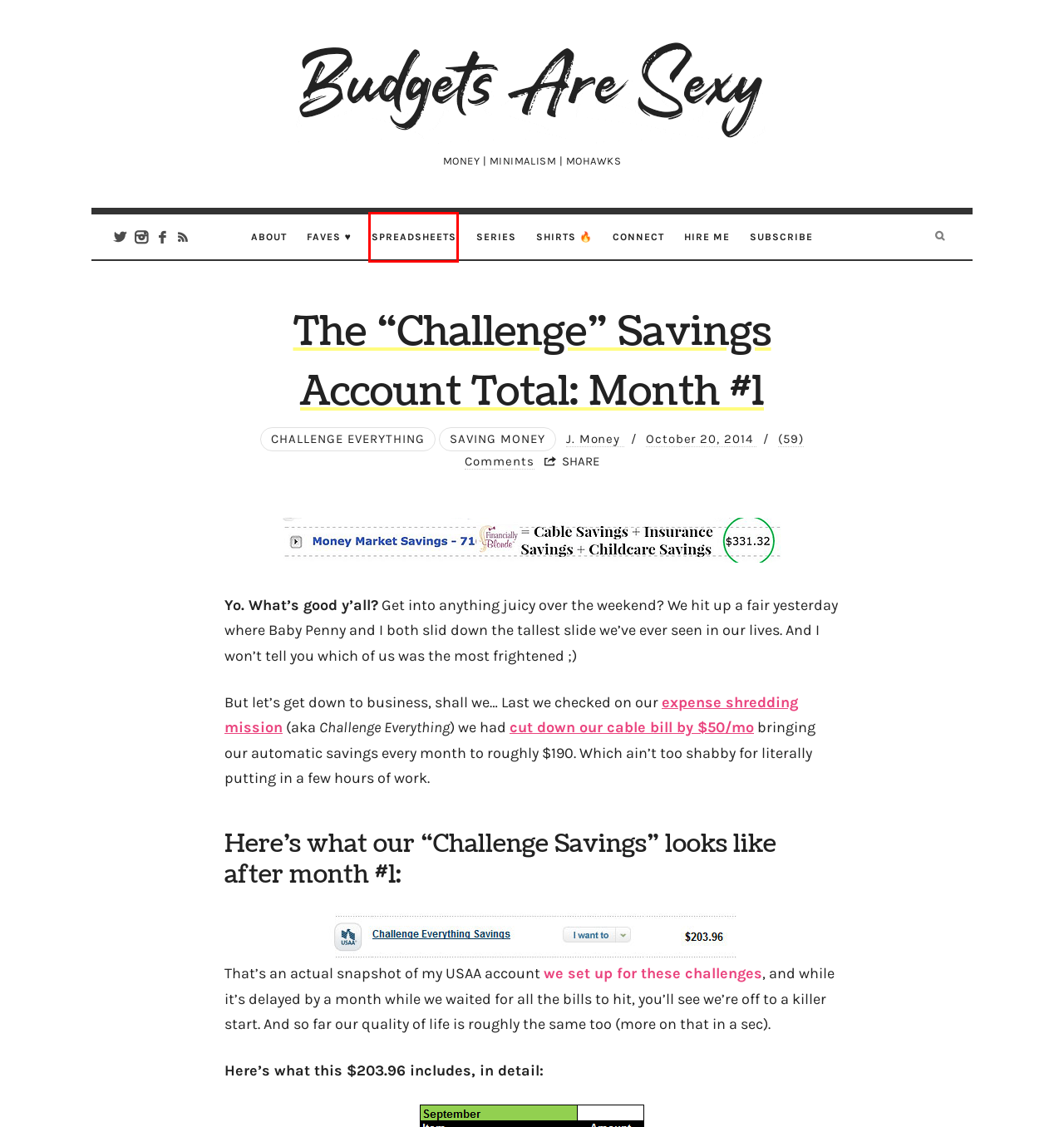Look at the screenshot of a webpage, where a red bounding box highlights an element. Select the best description that matches the new webpage after clicking the highlighted element. Here are the candidates:
A. About | Budgets Are Sexy
B. Budgets Are Sexy | Money | Minimalism | Mohawks
C. Saving Money Archives | Budgets Are Sexy
D. The New "Challenge Everything" Savings Account! | Budgets Are Sexy
E. Connect | Budgets Are Sexy
F. Best Free Budget Templates & Spreadsheets | Budgets Are Sexy
G. My Favorite Financial Resources: Apps, Books, Blogs & More
H. Challenge #3 Complete: Saving $50/mo on Cable! | Budgets Are Sexy

F